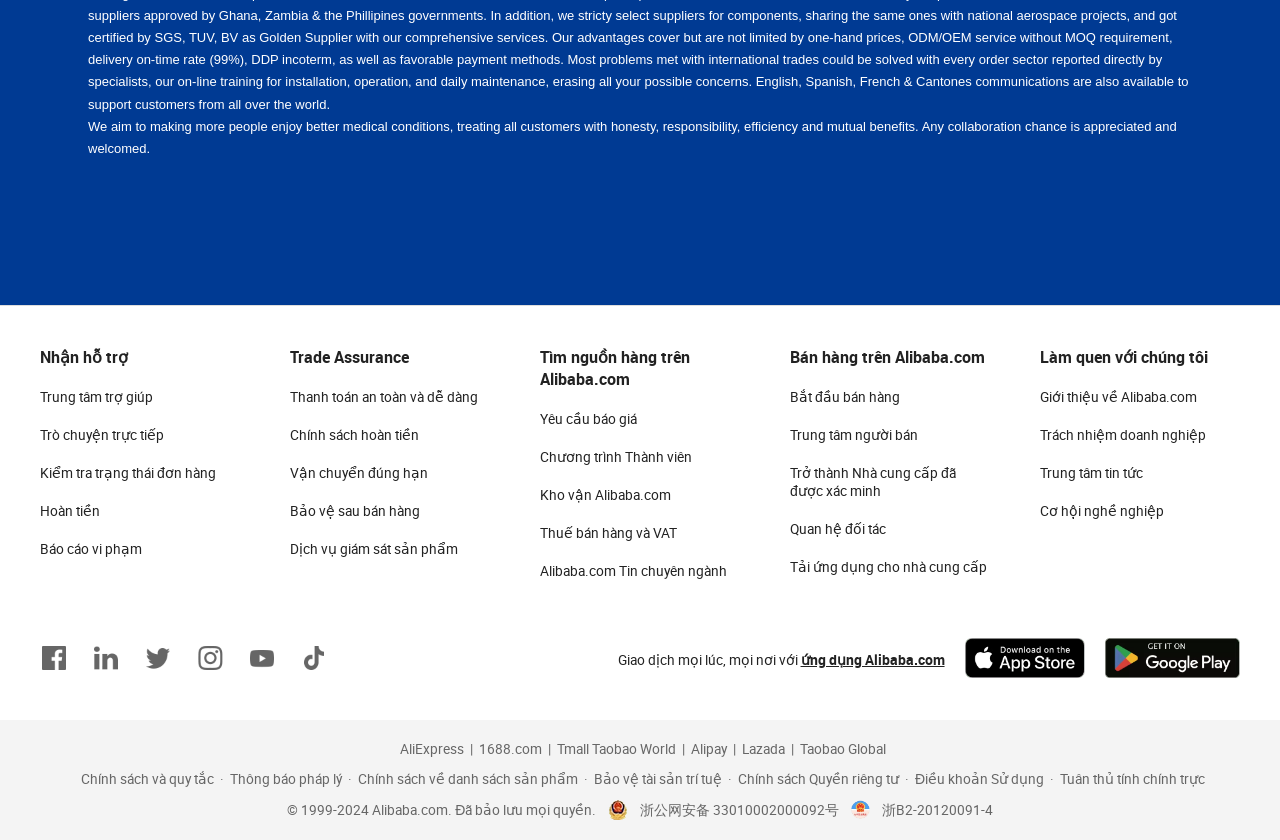Please identify the bounding box coordinates of the area that needs to be clicked to follow this instruction: "Check the recent comments".

None